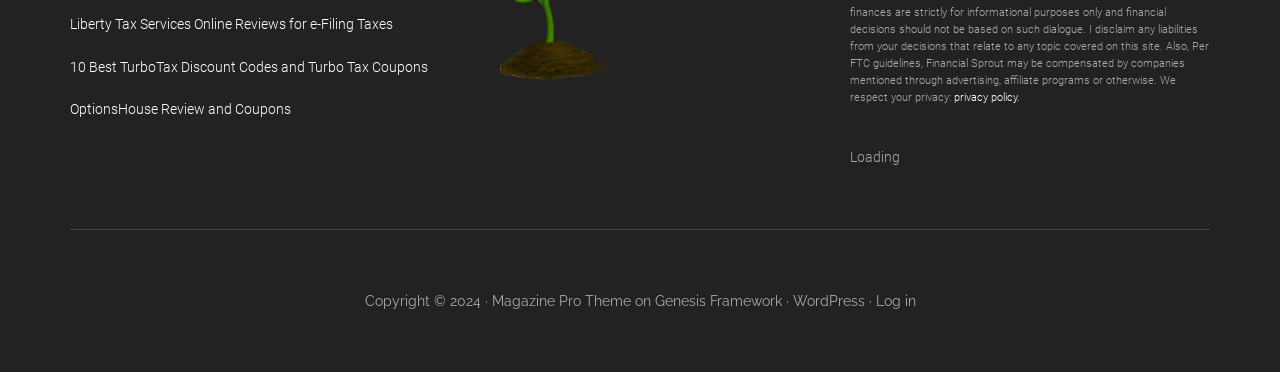Identify the bounding box coordinates for the region to click in order to carry out this instruction: "Visit OptionsHouse Review and Coupons". Provide the coordinates using four float numbers between 0 and 1, formatted as [left, top, right, bottom].

[0.055, 0.272, 0.227, 0.315]